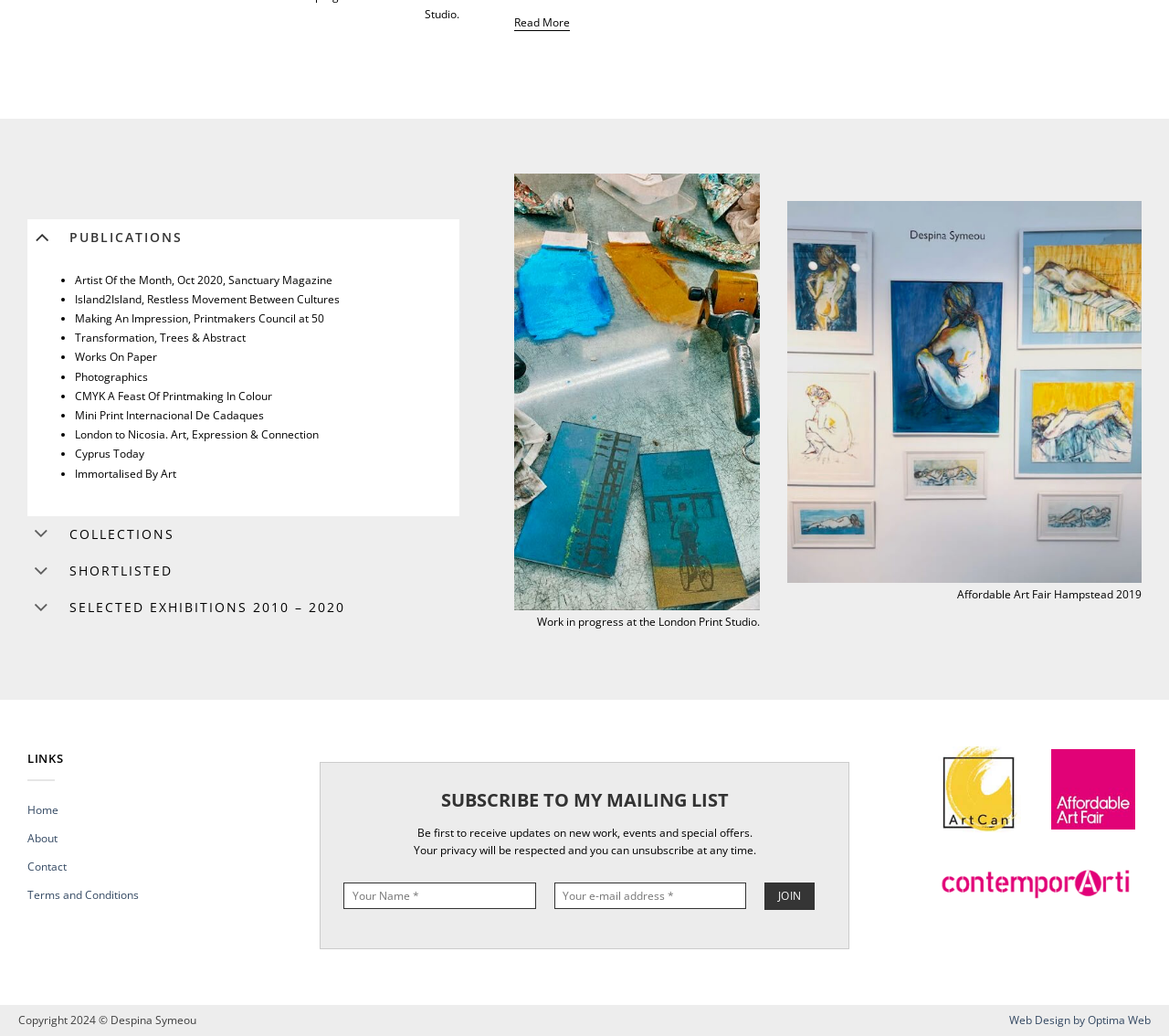Provide the bounding box coordinates of the HTML element described as: "name="EMAIL" placeholder="Your e-mail address *"". The bounding box coordinates should be four float numbers between 0 and 1, i.e., [left, top, right, bottom].

[0.474, 0.852, 0.638, 0.878]